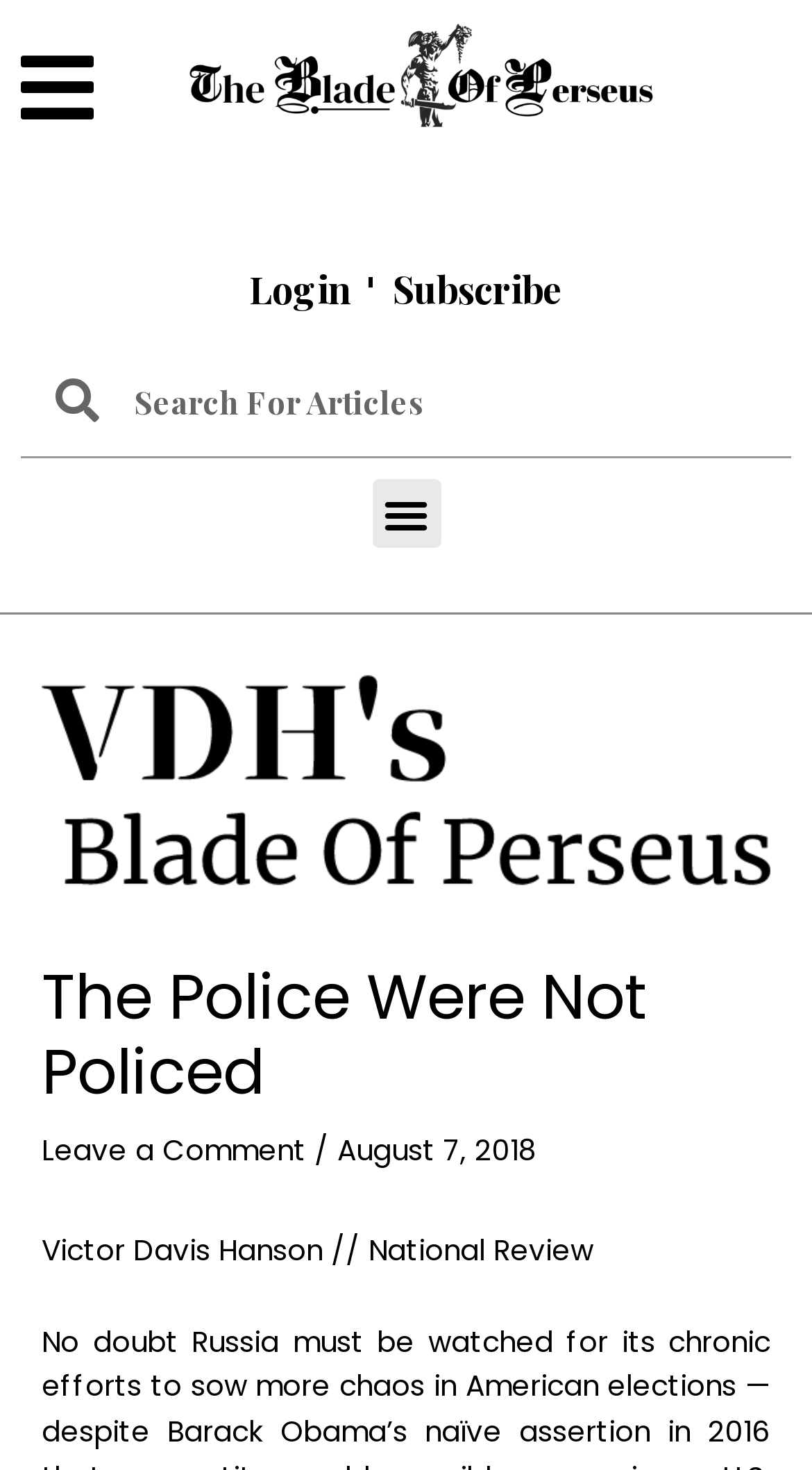Analyze and describe the webpage in a detailed narrative.

The webpage appears to be an article page with a prominent header section at the top. The header section contains a heading titled "The Police Were Not Policed" and a subheading "Victor Davis Hanson // National Review". Below the heading, there is a link to "Leave a Comment" and a date "August 7, 2018".

On the top-right corner, there are three links: "Login", "Subscribe", and a search bar with a placeholder text "Search". The search bar is accompanied by a magnifying glass icon.

On the top-left corner, there is a generic icon (represented by '\uf0c9') that has a popup menu, but it is currently hidden. There is also a button labeled "Menu Toggle" that is not expanded.

The main content of the article is not explicitly described in the accessibility tree, but it is likely to be located below the header section. The meta description mentions Russia and American elections, suggesting that the article may be discussing politics.

Overall, the webpage has a simple and organized layout, with clear headings and concise text.